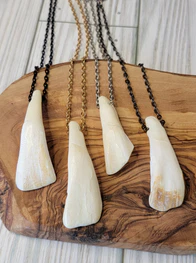Describe all elements and aspects of the image.

This image showcases a collection of elegant necklaces featuring distinct pendants crafted from bison tooth, arranged gracefully on a wooden surface. Each necklace displays unique shapes and finishes, exuding a rustic charm. The natural hues of the pendants, ranging from creamy white to subtle earthy tones, are complemented by varying chain colors, including black, gold, and bronze. This set exemplifies the perfect blend of natural materials and artistic design, ideal for those who appreciate handcrafted jewelry with a touch of wilderness.